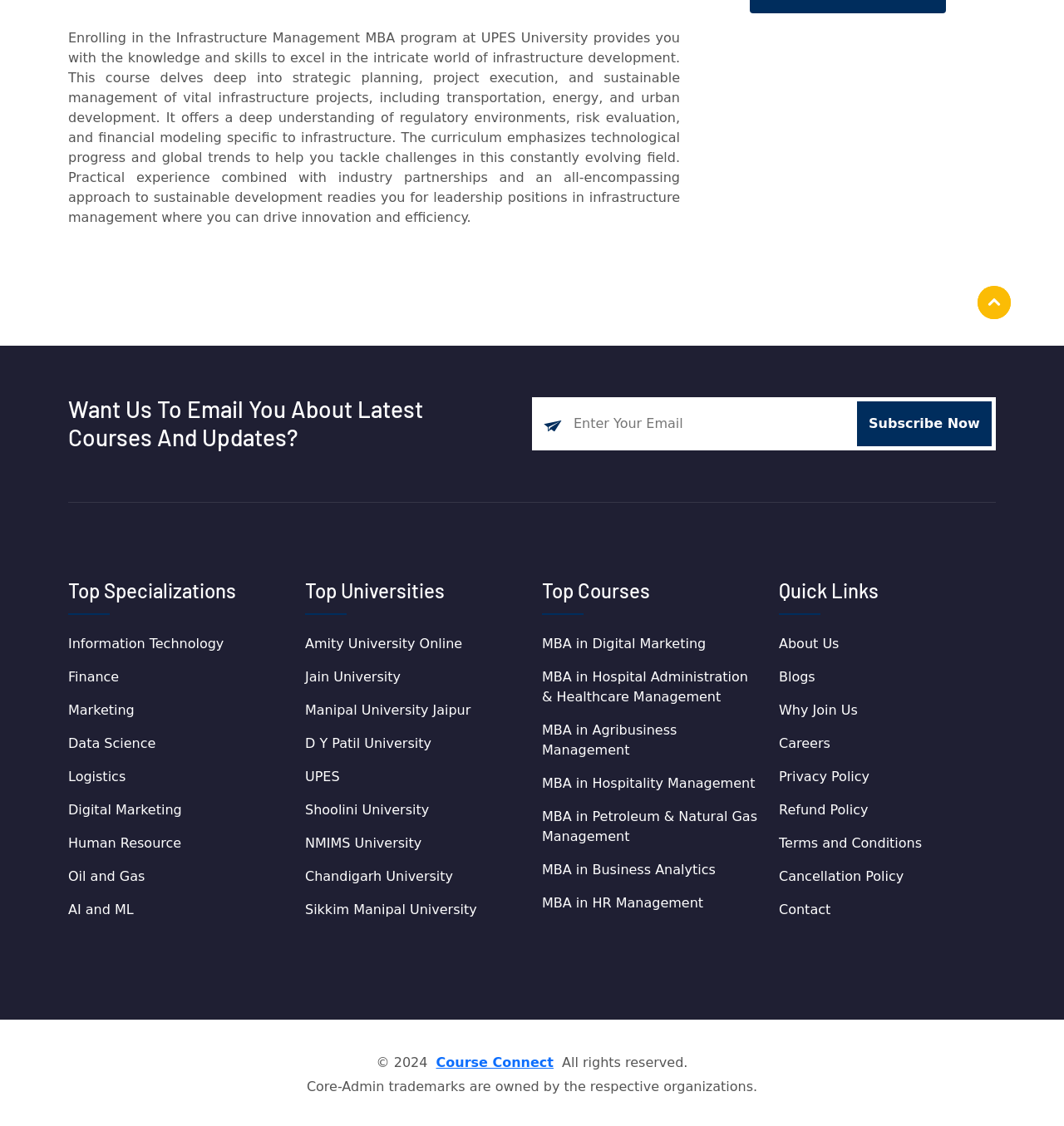What is the name of the university mentioned in the 'Top Universities' section?
Look at the screenshot and respond with a single word or phrase.

UPES